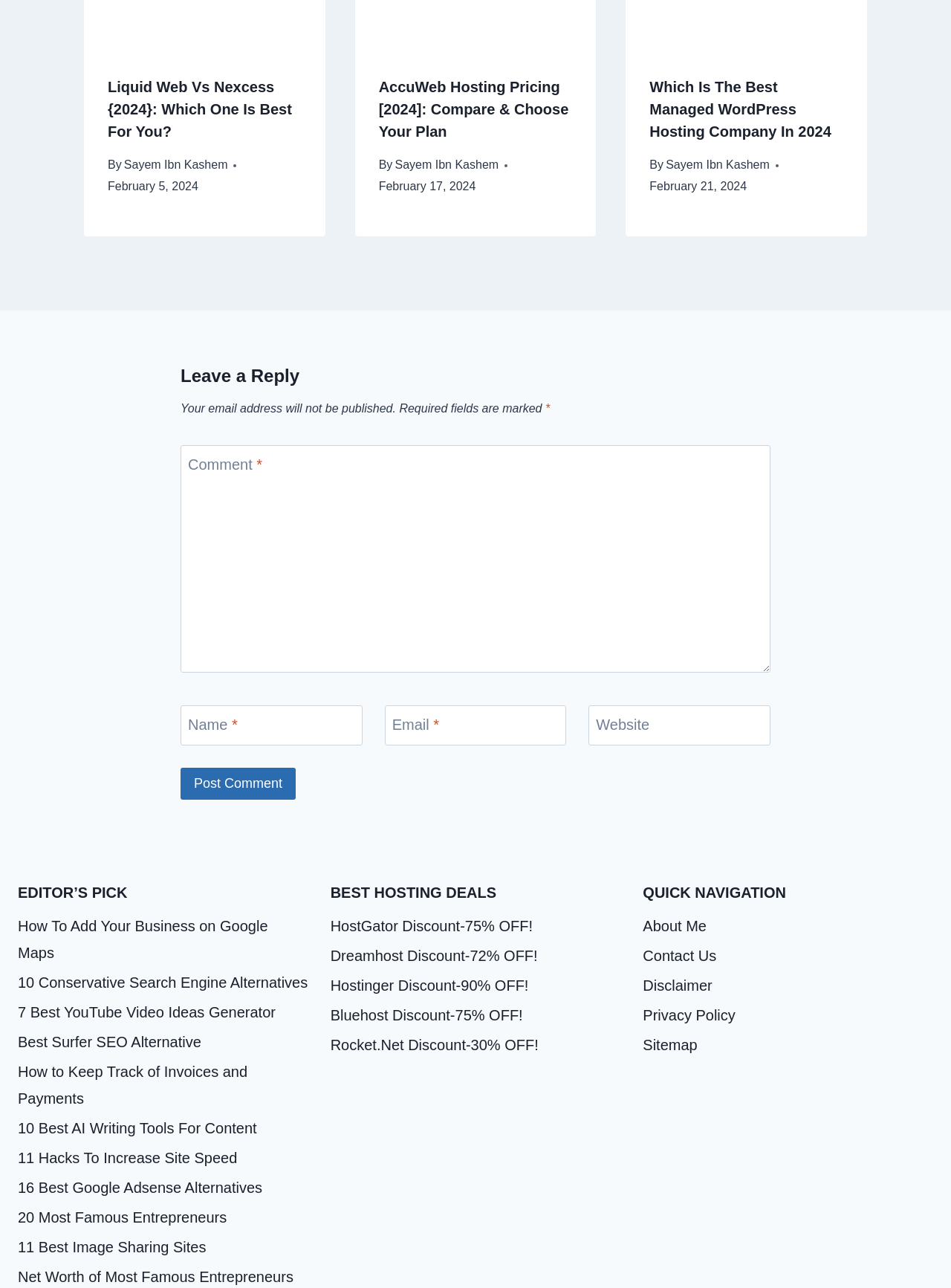Who is the author of the articles?
Can you offer a detailed and complete answer to this question?

The author of the articles can be found in the link elements with the text 'By', which points to the author's name 'Sayem Ibn Kashem'.